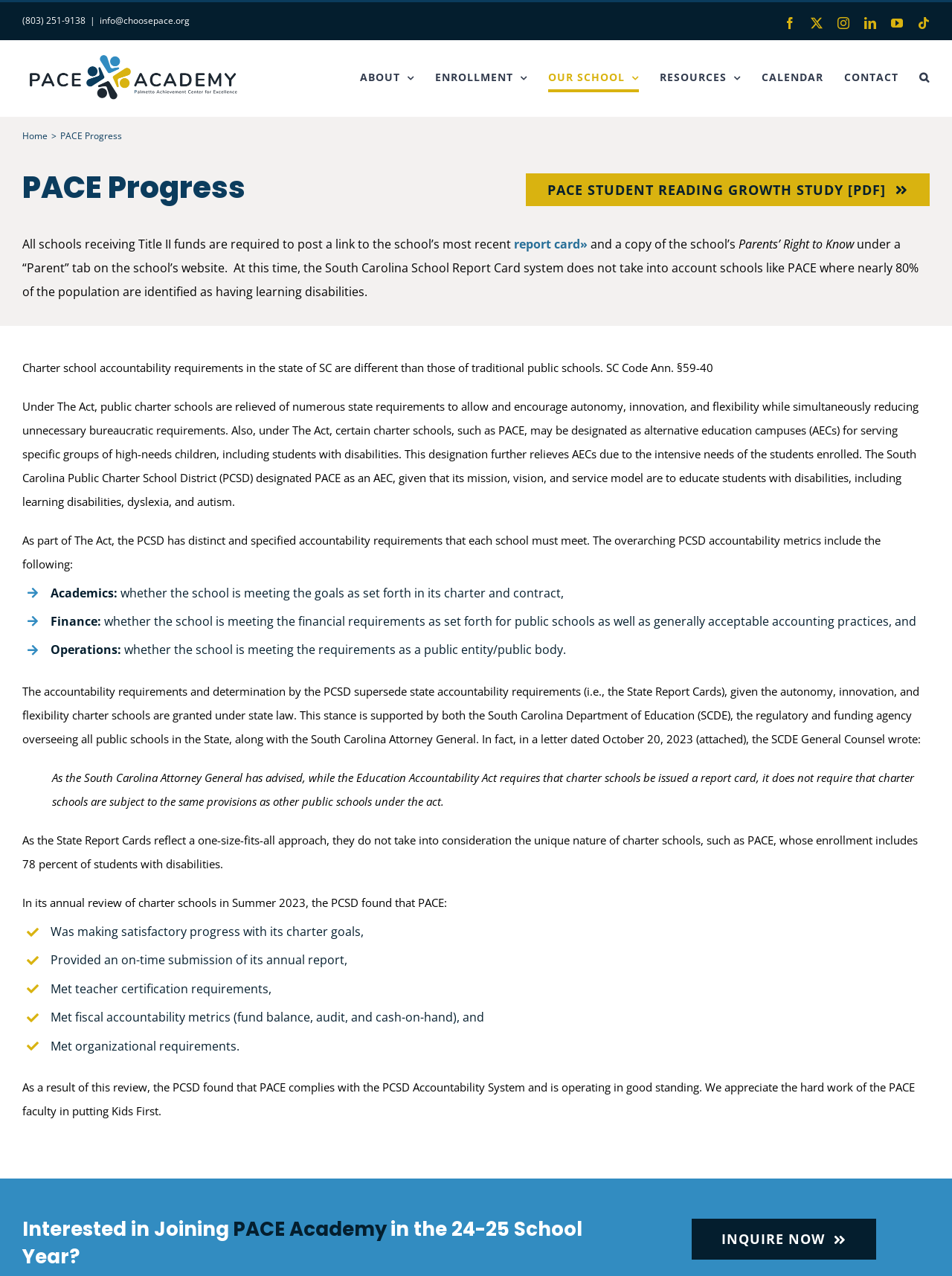What are the accountability metrics of the PCSD?
Use the screenshot to answer the question with a single word or phrase.

Academics, Finance, Operations